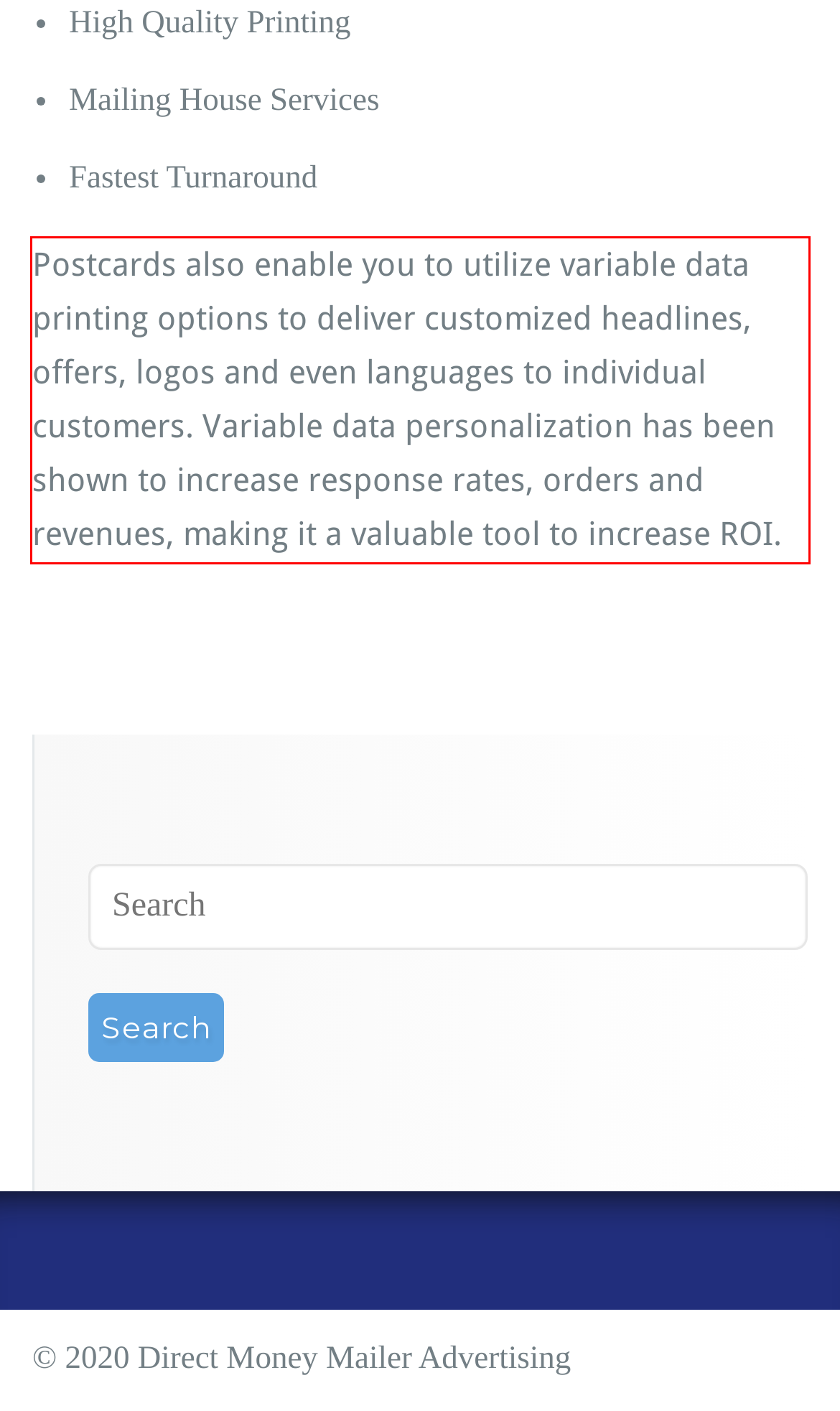Analyze the screenshot of the webpage and extract the text from the UI element that is inside the red bounding box.

Postcards also enable you to utilize variable data printing options to deliver customized headlines, offers, logos and even languages to individual customers. Variable data personalization has been shown to increase response rates, orders and revenues, making it a valuable tool to increase ROI.